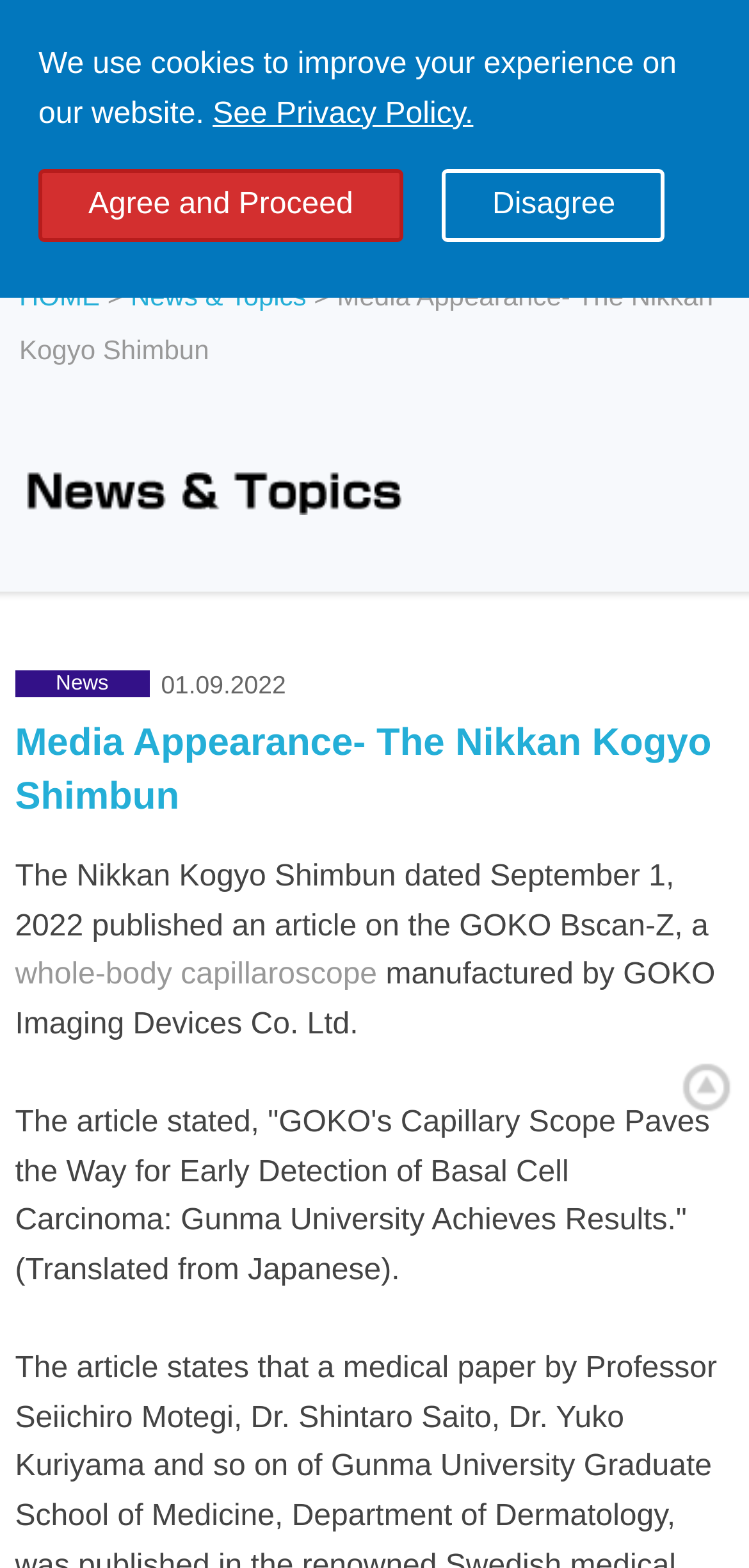Please predict the bounding box coordinates of the element's region where a click is necessary to complete the following instruction: "Go to Japanese page". The coordinates should be represented by four float numbers between 0 and 1, i.e., [left, top, right, bottom].

[0.669, 0.088, 0.89, 0.109]